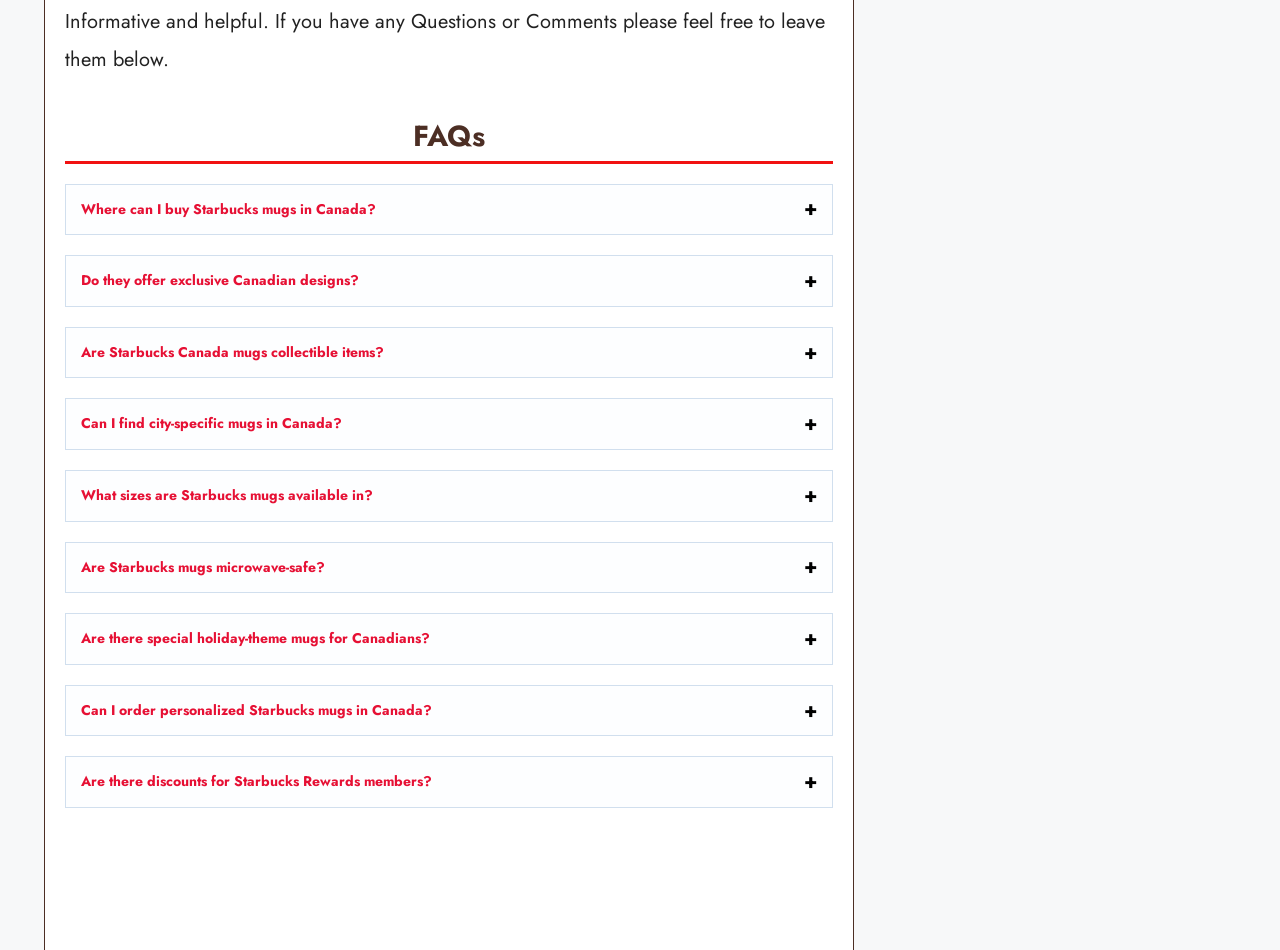Locate the bounding box coordinates of the clickable part needed for the task: "Read the FAQ about 'What sizes are Starbucks mugs available in?'".

[0.052, 0.496, 0.65, 0.548]